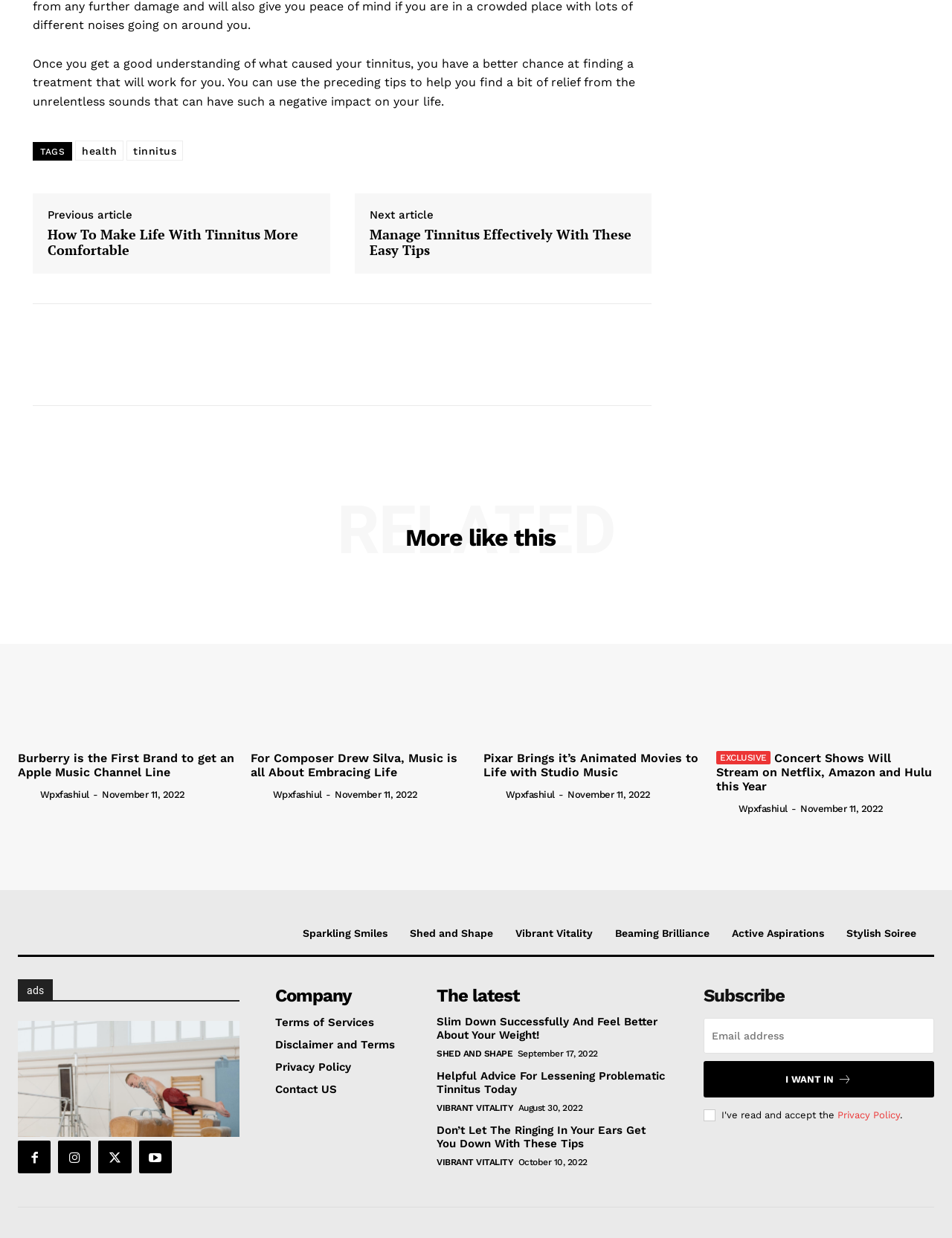Show the bounding box coordinates of the element that should be clicked to complete the task: "Click on the 'I WANT IN' button".

[0.739, 0.857, 0.981, 0.887]